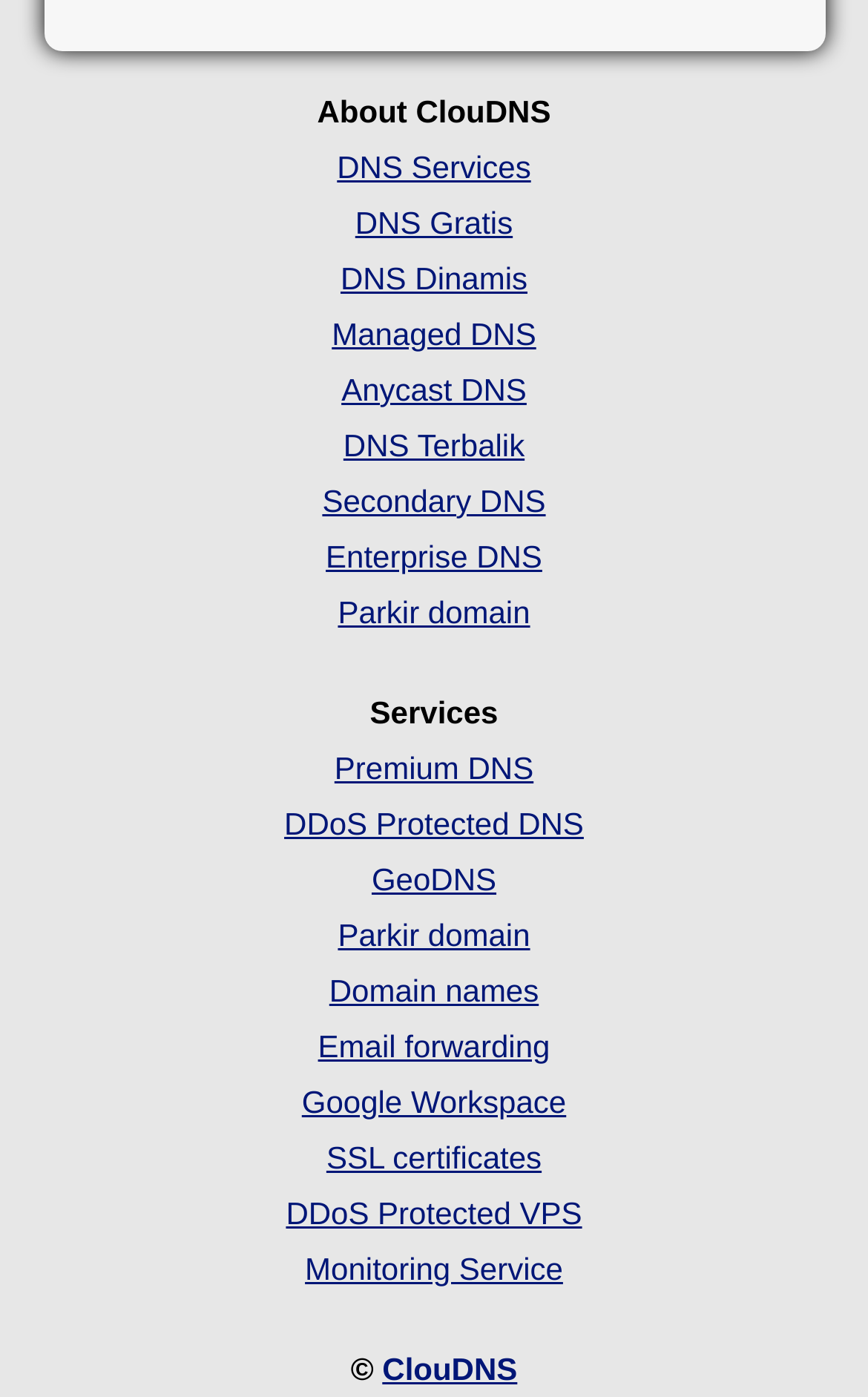Provide the bounding box coordinates of the HTML element described by the text: "Email forwarding". The coordinates should be in the format [left, top, right, bottom] with values between 0 and 1.

[0.366, 0.736, 0.634, 0.761]